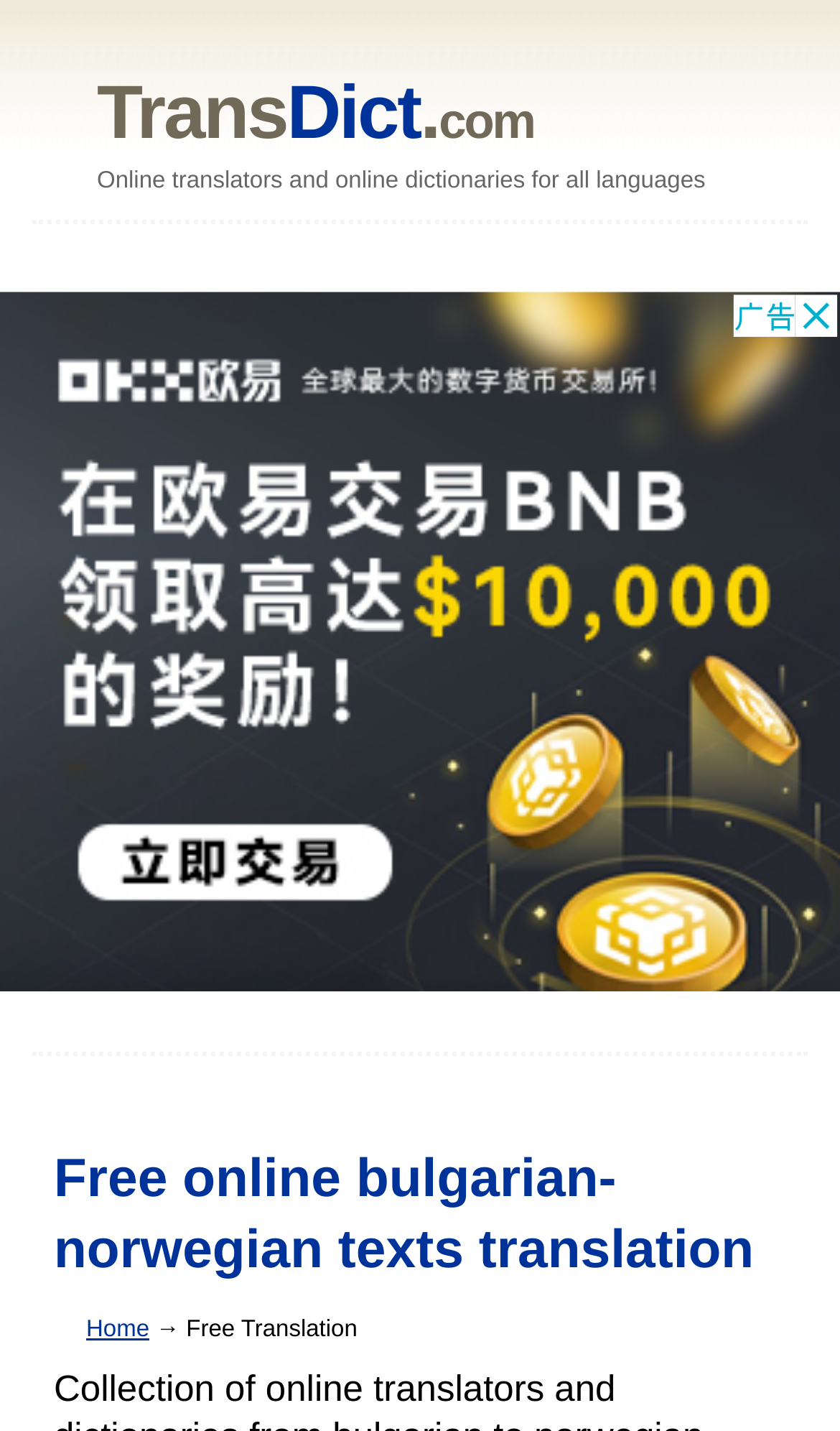What is the purpose of this website?
Using the image as a reference, deliver a detailed and thorough answer to the question.

Based on the webpage's content, it appears to be a platform that provides online translators and dictionaries for various languages, specifically from Bulgarian to Norwegian, as indicated by the meta description and the heading 'Free online bulgarian-norwegian texts translation'.